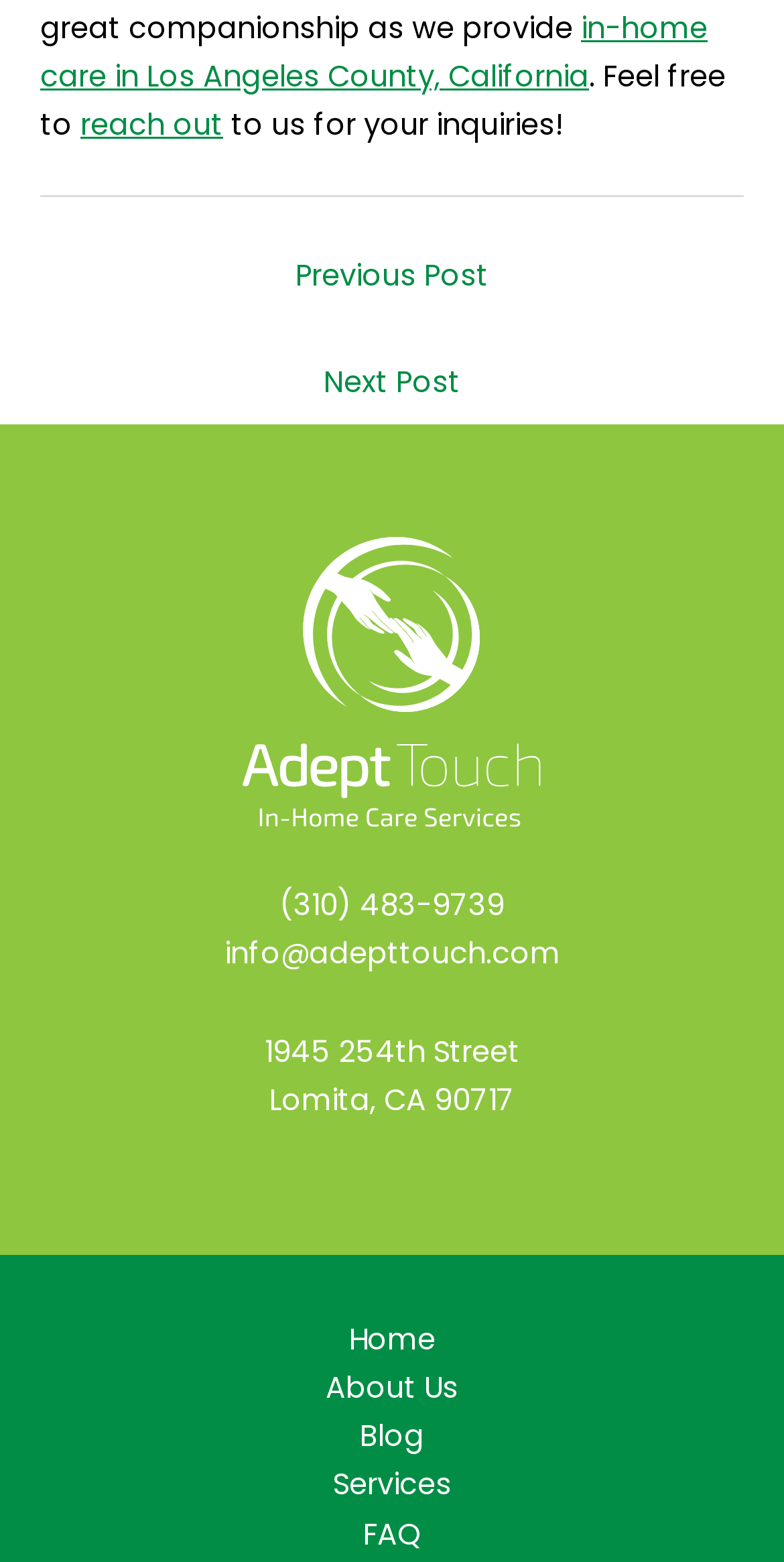What are the main sections of the website?
Look at the image and construct a detailed response to the question.

I found the main sections of the website by looking at the link elements at the bottom of the webpage. The links are labeled as 'Home', 'About Us', 'Blog', 'Services', and 'FAQ', which suggest that these are the main sections of the website.